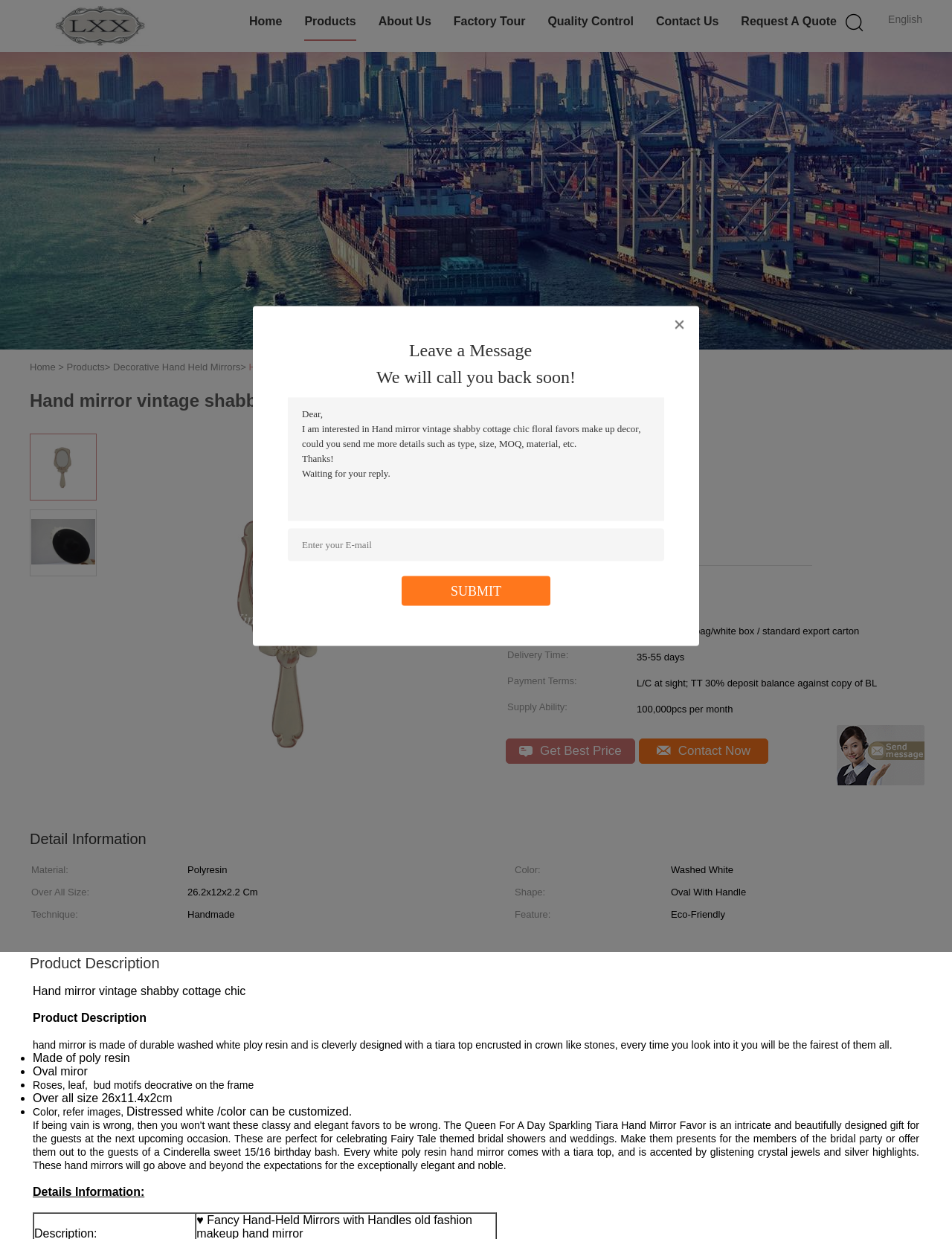Please find the bounding box coordinates of the element's region to be clicked to carry out this instruction: "Click the 'Contact Now' link".

[0.671, 0.596, 0.807, 0.616]